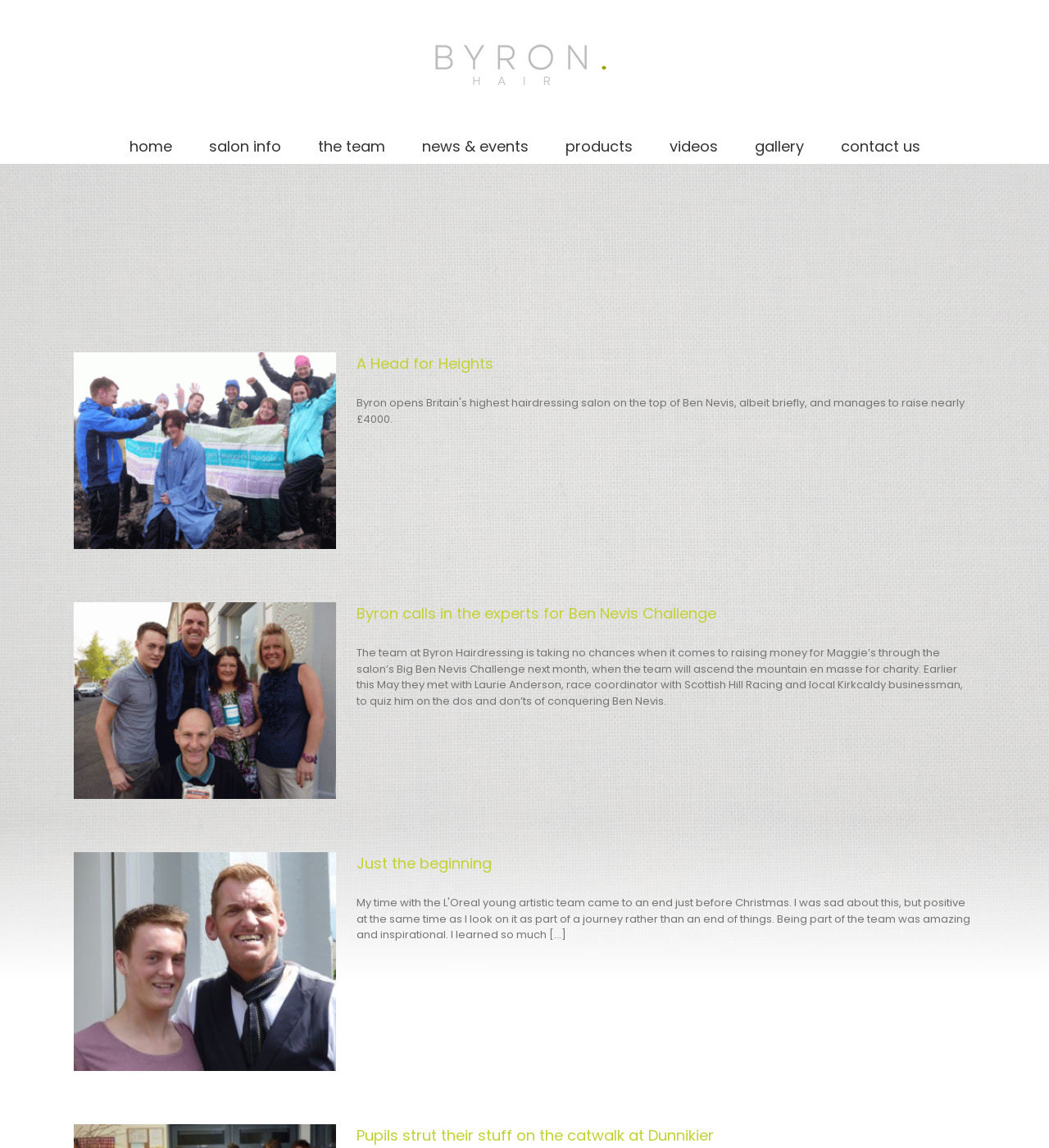Identify the bounding box for the UI element that is described as follows: "A Head for Heights".

[0.34, 0.308, 0.47, 0.325]